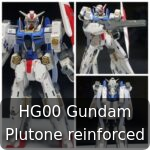Answer the following in one word or a short phrase: 
What is the inspiration behind the HG00 Gundam Plutone model?

Gundam 00P series